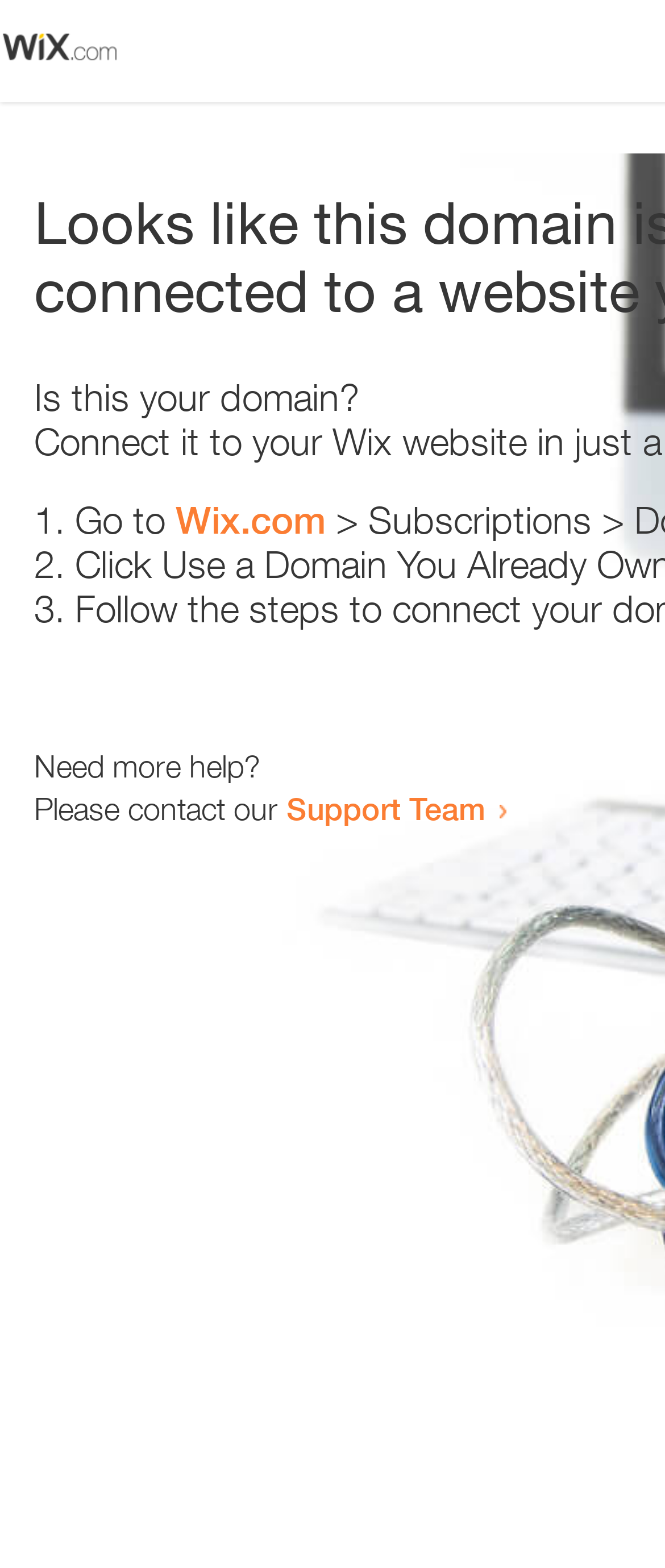Offer a meticulous description of the webpage's structure and content.

The webpage appears to be an error page, with a small image at the top left corner. Below the image, there is a heading that reads "Is this your domain?" centered on the page. 

Underneath the heading, there is a numbered list with three items. The first item starts with "1." and is followed by the text "Go to" and a link to "Wix.com". The second item starts with "2." and the third item starts with "3.", but their contents are not specified. 

At the bottom of the page, there is a section that provides additional help options. It starts with the text "Need more help?" and is followed by a sentence that reads "Please contact our". This sentence is completed with a link to the "Support Team".